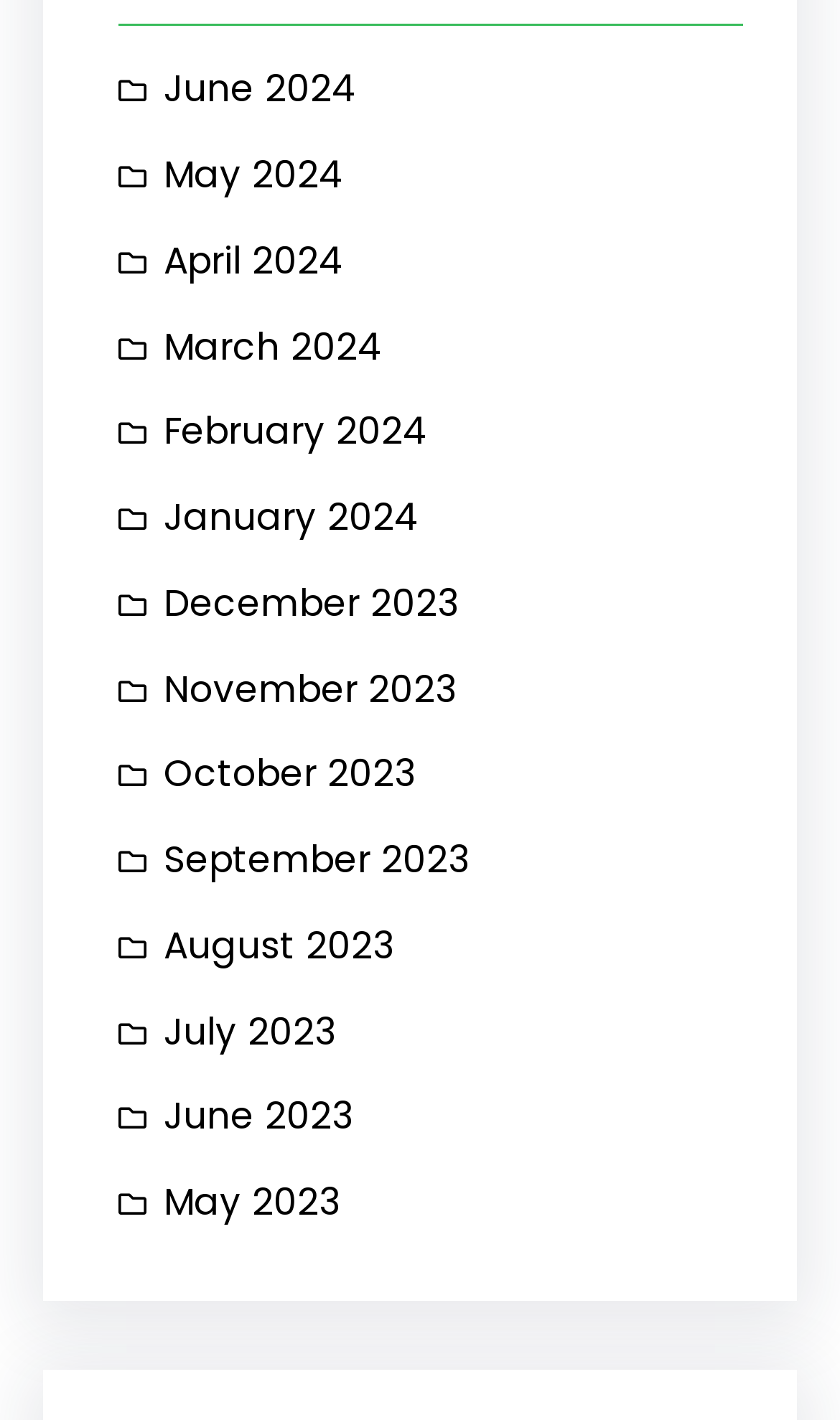Could you highlight the region that needs to be clicked to execute the instruction: "View January 2024"?

[0.141, 0.335, 0.5, 0.395]